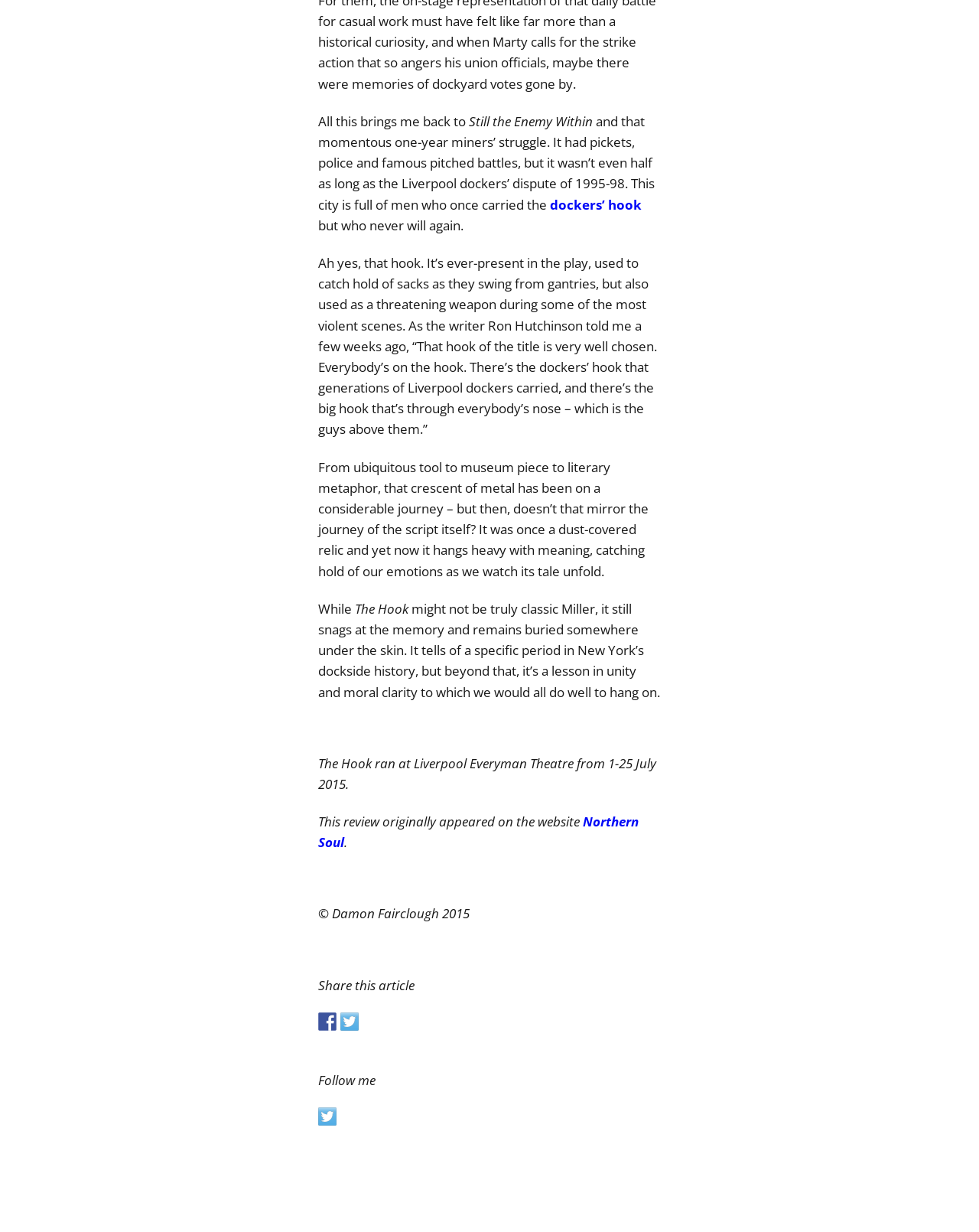How many social media platforms are available to share the article?
Refer to the image and provide a one-word or short phrase answer.

7